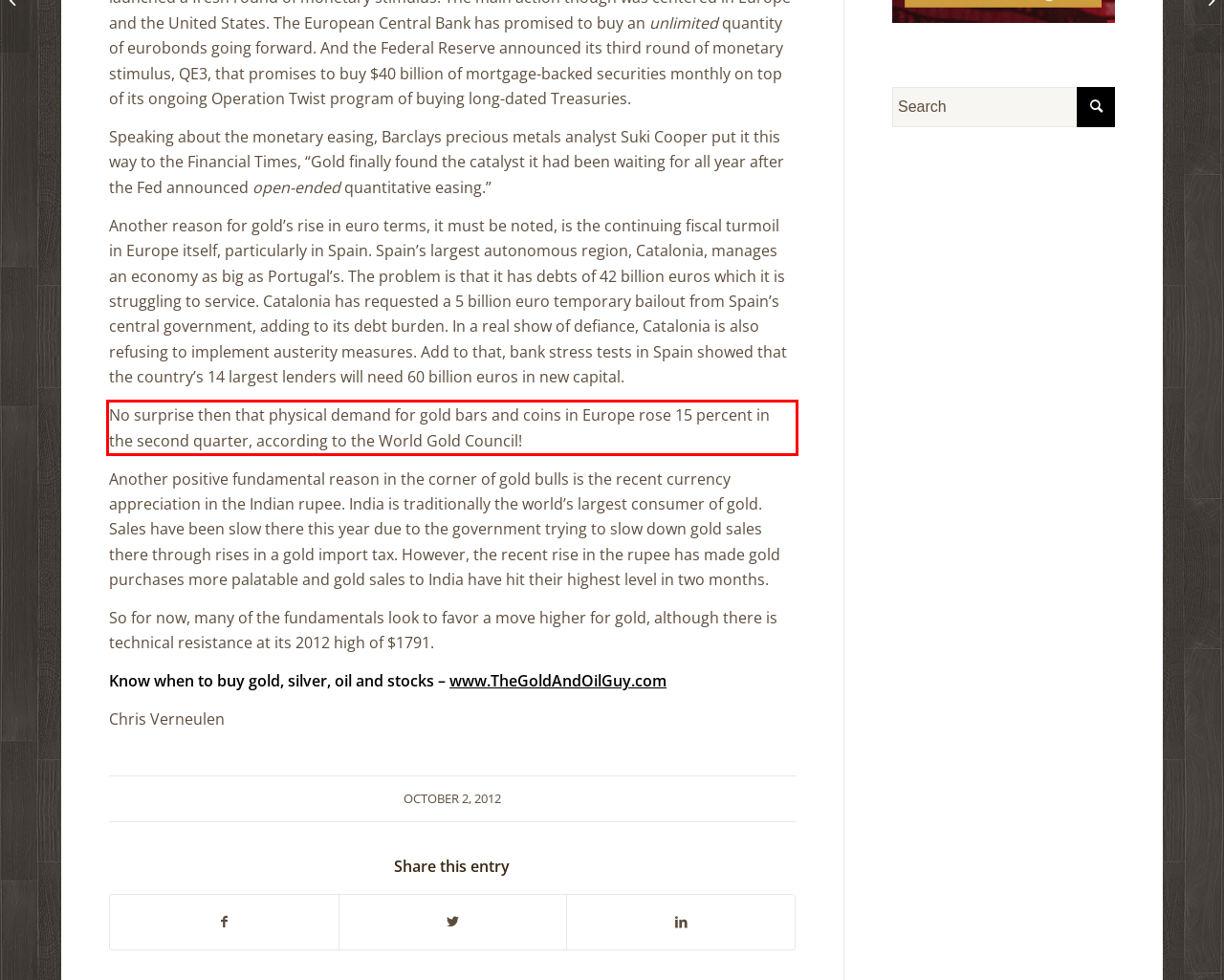The screenshot you have been given contains a UI element surrounded by a red rectangle. Use OCR to read and extract the text inside this red rectangle.

No surprise then that physical demand for gold bars and coins in Europe rose 15 percent in the second quarter, according to the World Gold Council!